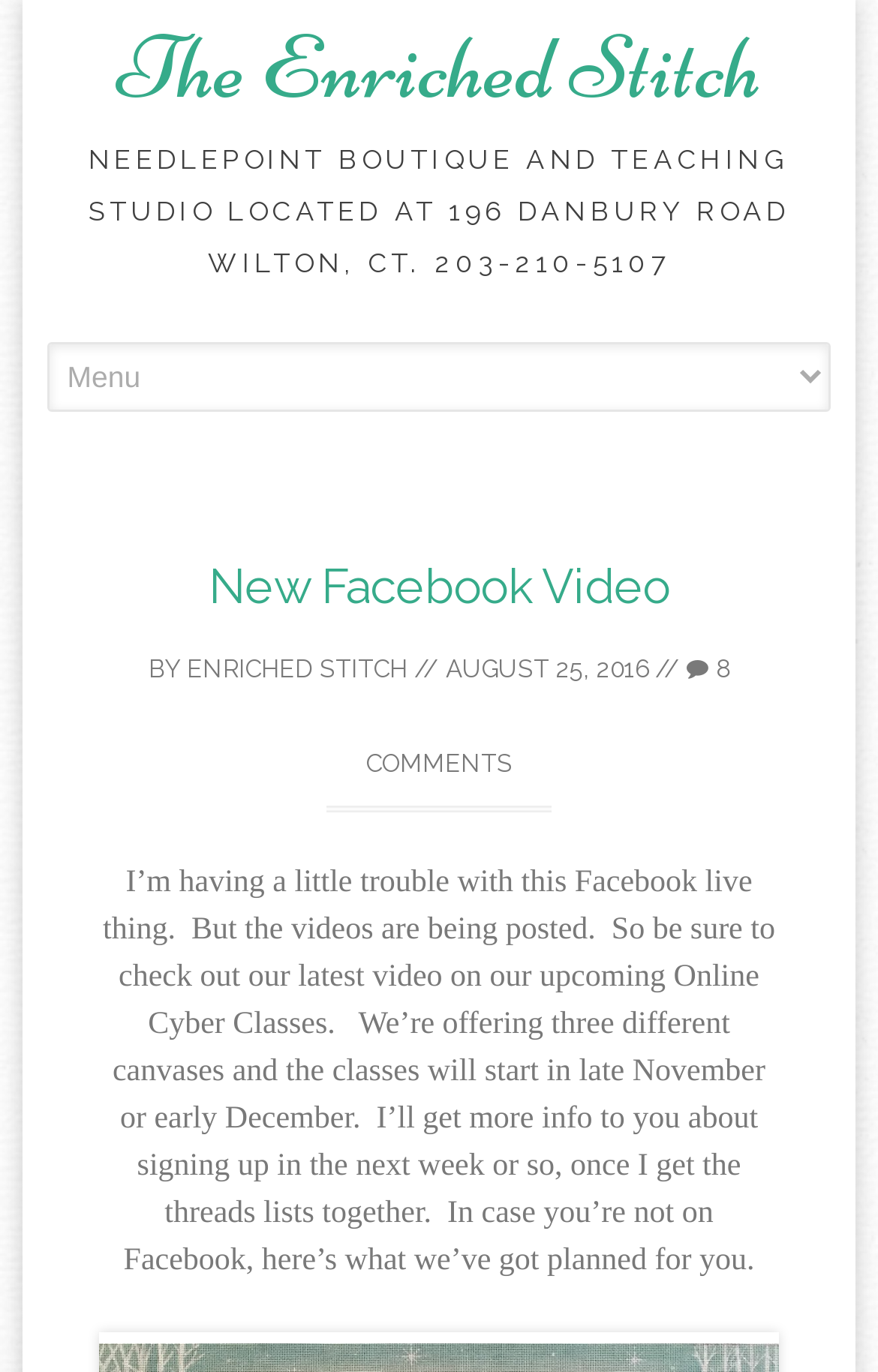Extract the primary heading text from the webpage.

The Enriched Stitch